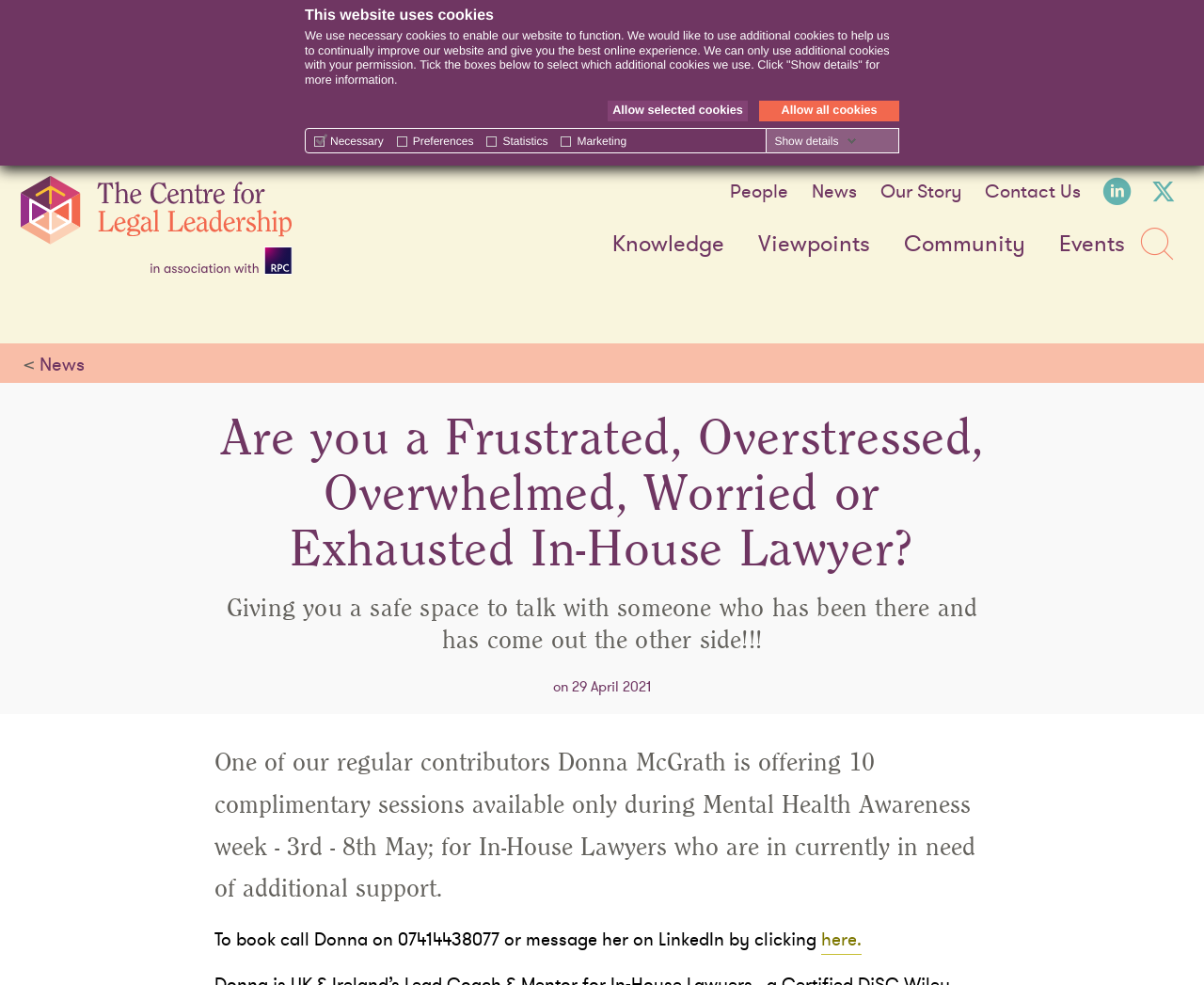Please identify the bounding box coordinates of the area I need to click to accomplish the following instruction: "Click the 'Map' link".

None